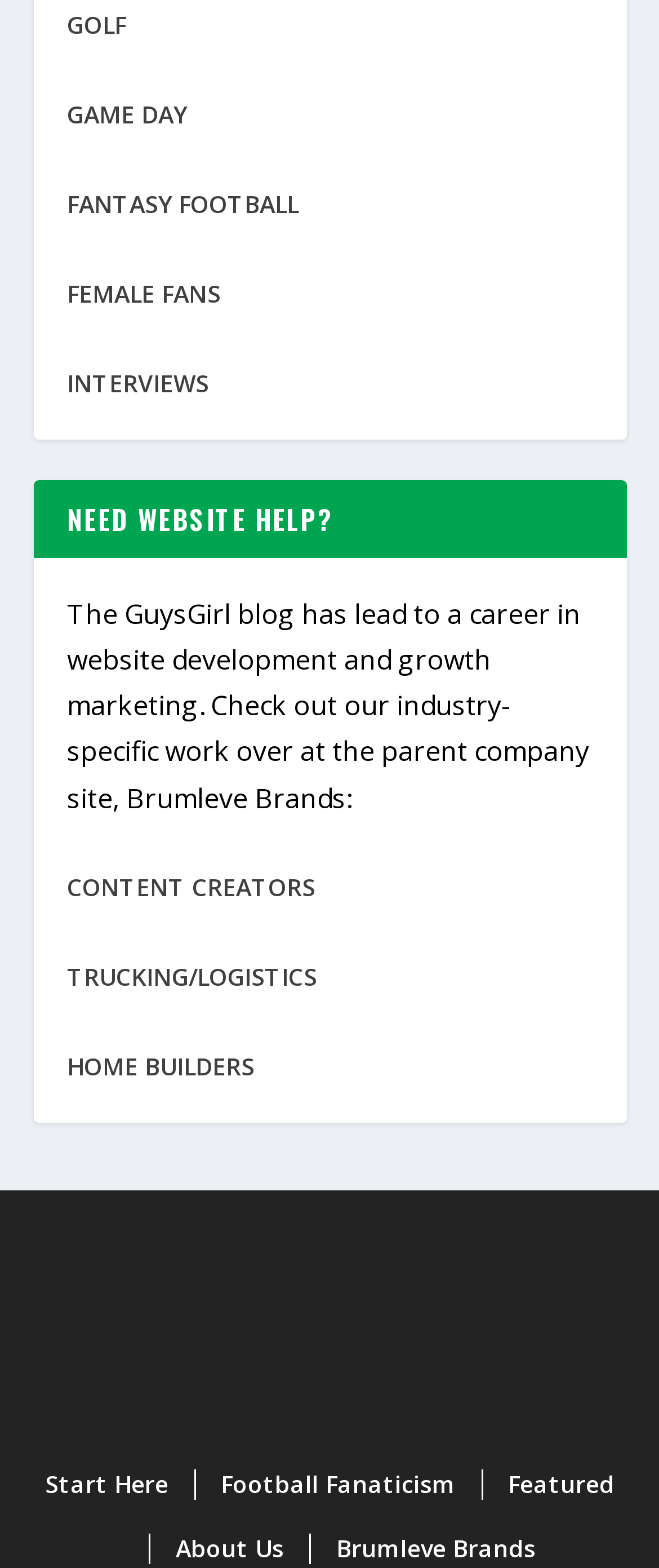Identify the bounding box coordinates of the section to be clicked to complete the task described by the following instruction: "Visit Guys Girl". The coordinates should be four float numbers between 0 and 1, formatted as [left, top, right, bottom].

[0.274, 0.894, 0.726, 0.914]